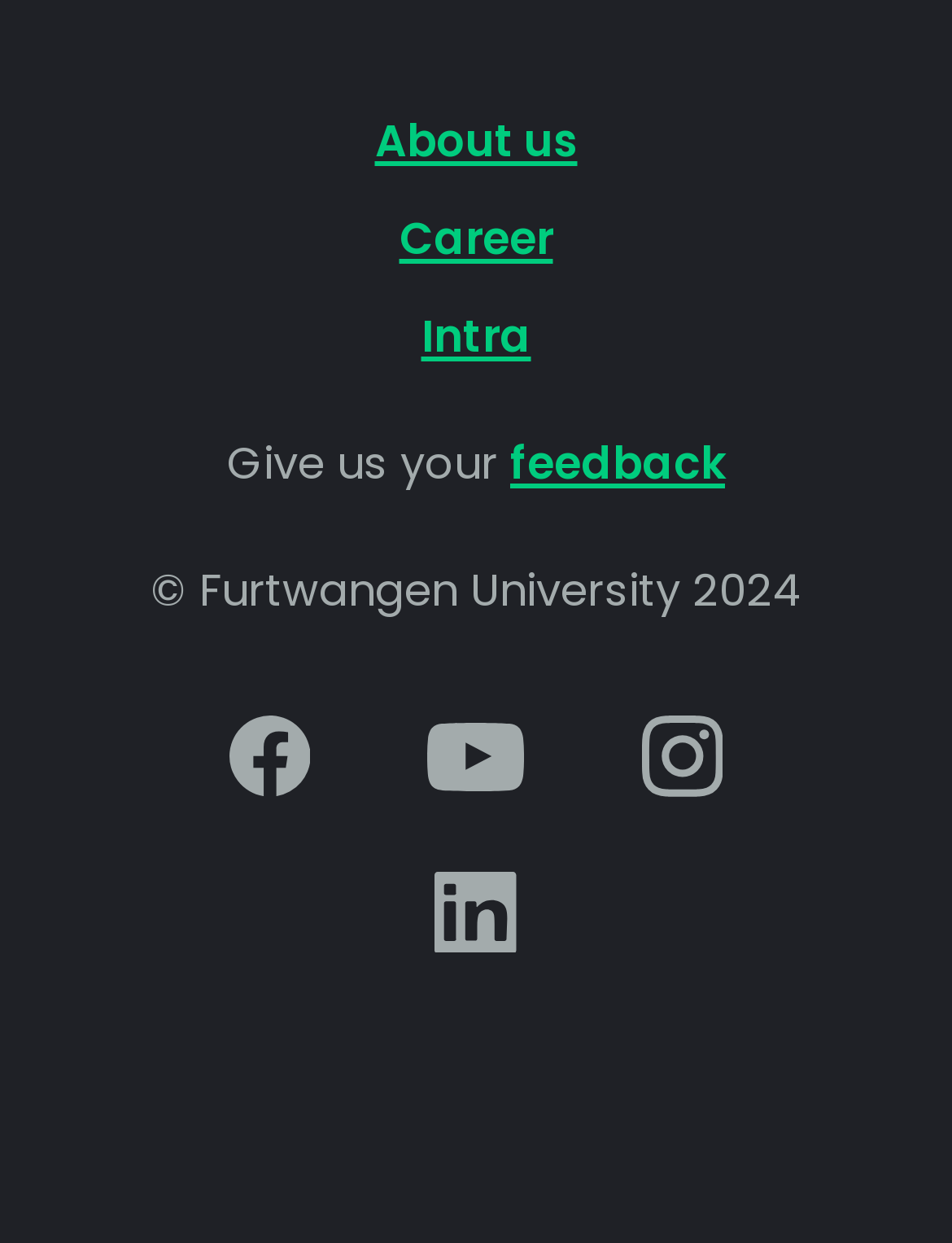Identify the bounding box coordinates of the clickable section necessary to follow the following instruction: "Go to Career page". The coordinates should be presented as four float numbers from 0 to 1, i.e., [left, top, right, bottom].

[0.419, 0.168, 0.581, 0.217]